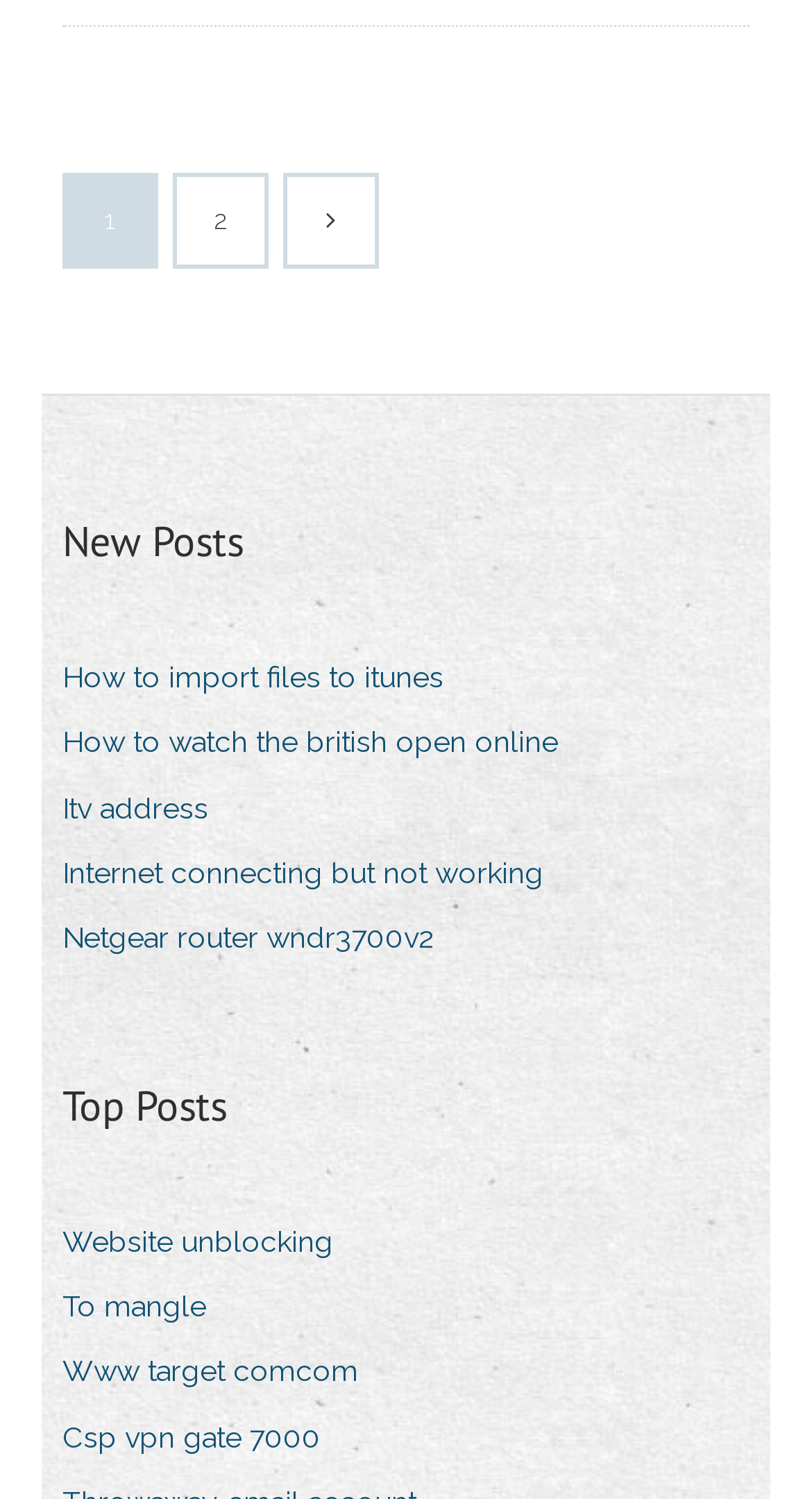Locate the bounding box coordinates of the element I should click to achieve the following instruction: "View the 'How to import files to itunes' post".

[0.077, 0.434, 0.585, 0.472]